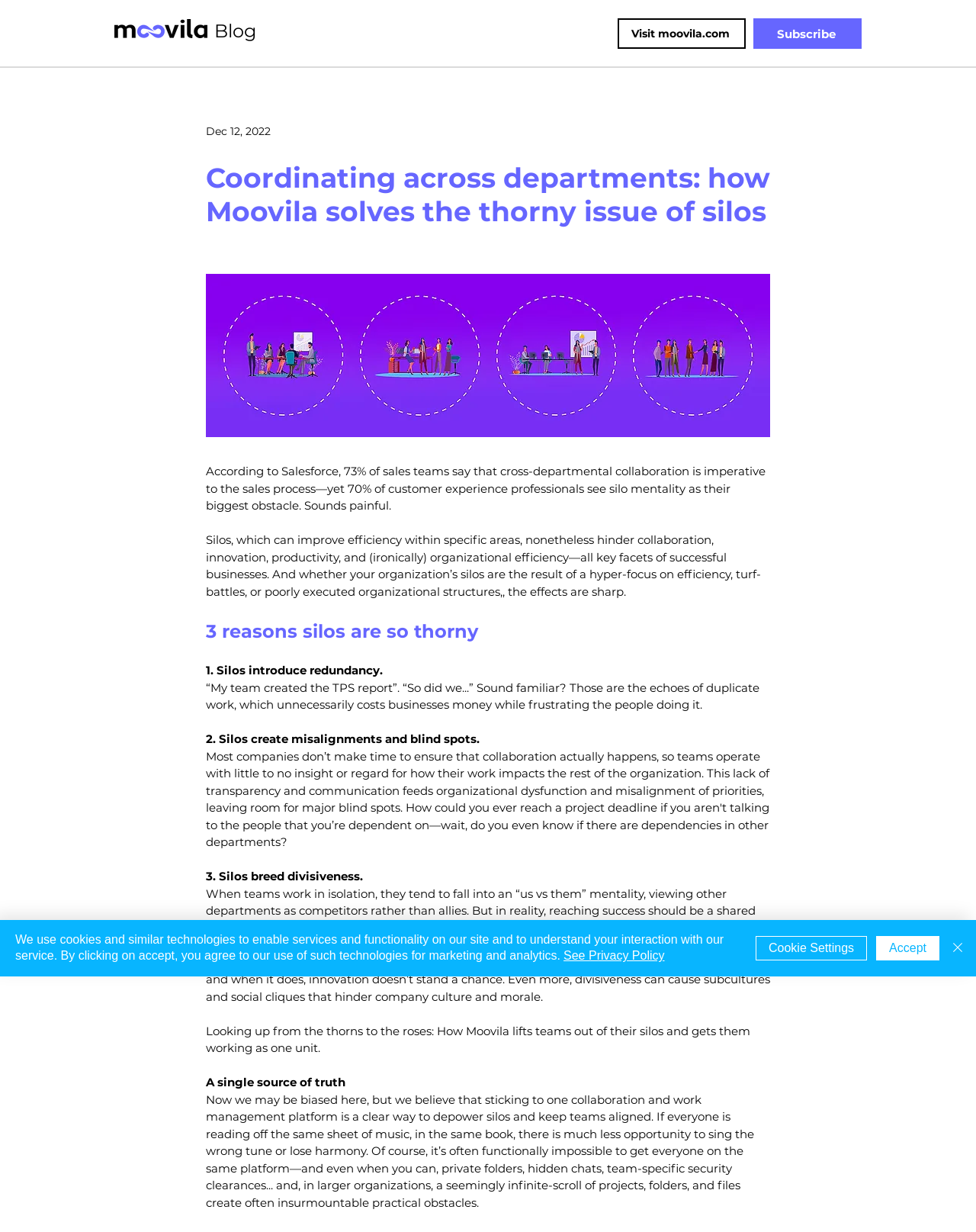Write a detailed summary of the webpage.

This webpage appears to be a blog article discussing the importance of cross-departmental collaboration in sales teams and how Moovila can help solve the issue of silos. At the top right corner, there is a search button accompanied by a small image. Below it, there is a date "Dec 12, 2022" and a heading that reads "Coordinating across departments: how Moovila solves the thorny issue of silos". 

Under the heading, there is a brief introduction to the topic, followed by three sections explaining why silos are problematic. The first section explains how silos introduce redundancy, the second section discusses how silos create misalignments and blind spots, and the third section talks about how silos breed divisiveness. 

After discussing the problems with silos, the article shifts its focus to how Moovila can help lift teams out of their silos and get them working together. It suggests that using a single collaboration and work management platform can help depower silos and keep teams aligned.

On the top right side of the page, there are three links: "Visit moovila.com", "Subscribe", and "Blog". There is also a Moovila logo image at the top left corner. At the bottom of the page, there is a cookie policy alert with buttons to accept, adjust cookie settings, or close the alert.